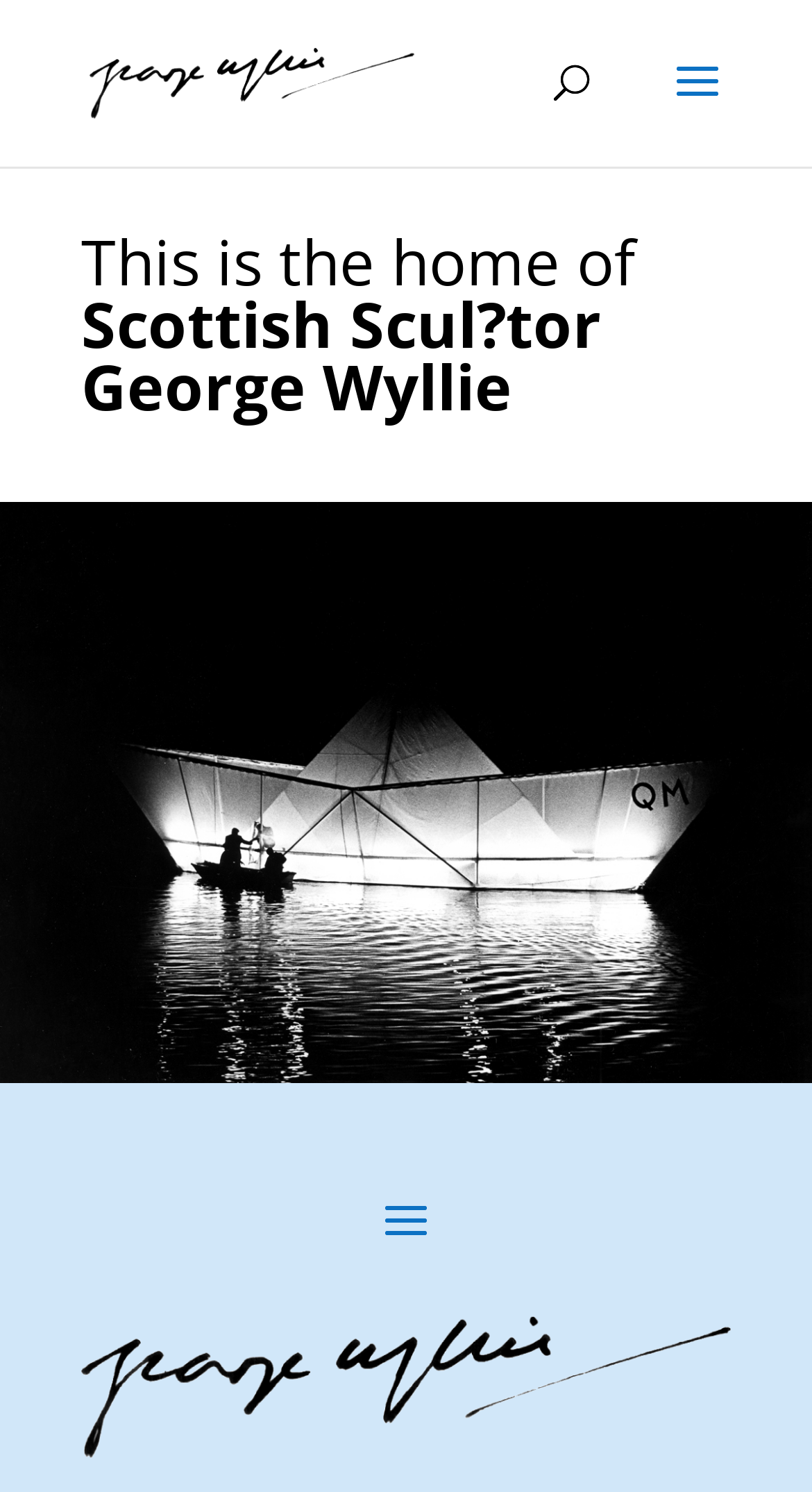What is the profession of George Wyllie?
Please give a detailed and thorough answer to the question, covering all relevant points.

The answer can be found by reading the heading element which describes George Wyllie as a 'Scottish Sculptor', indicating that his profession is a sculptor.